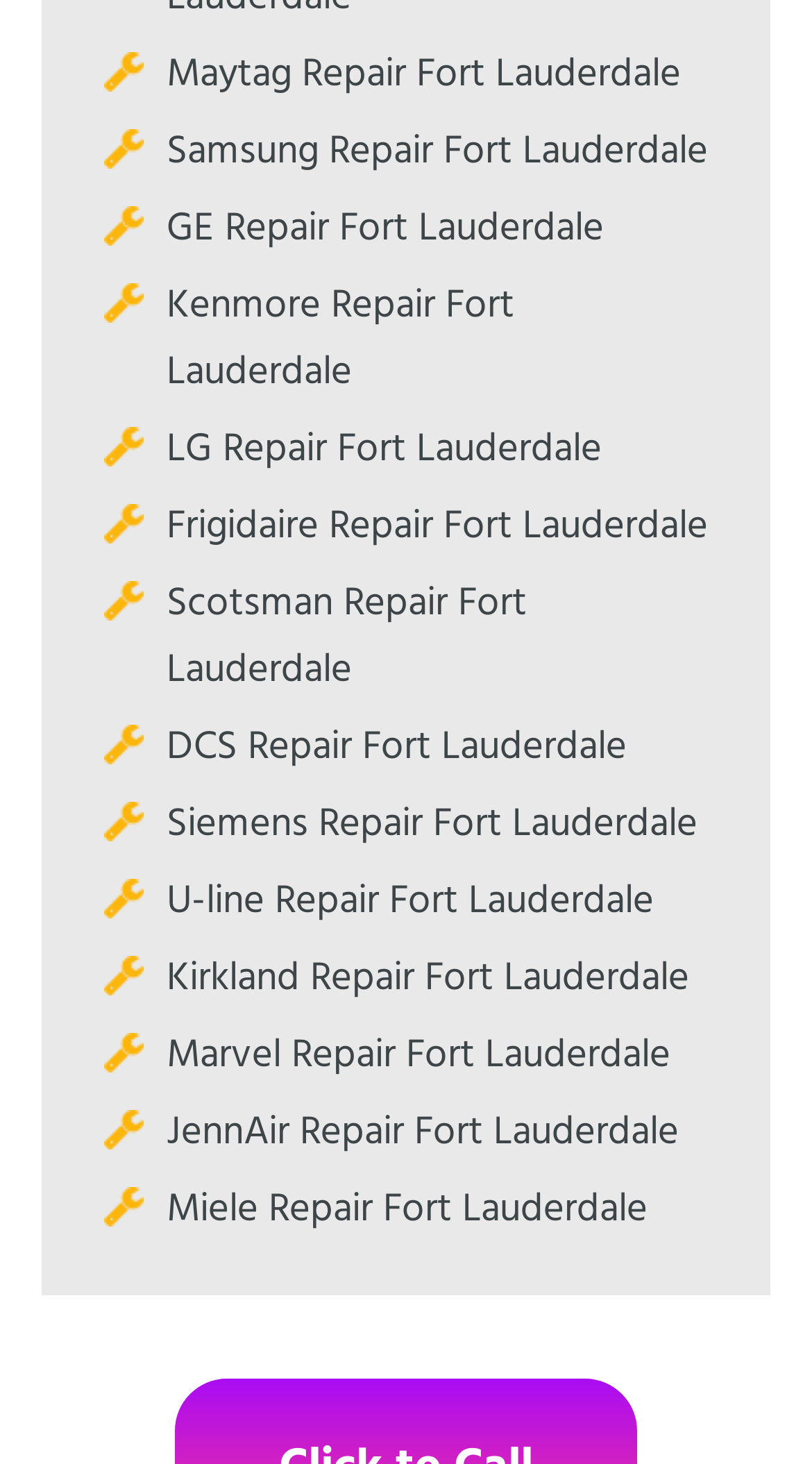What is the first appliance brand listed? Refer to the image and provide a one-word or short phrase answer.

Maytag